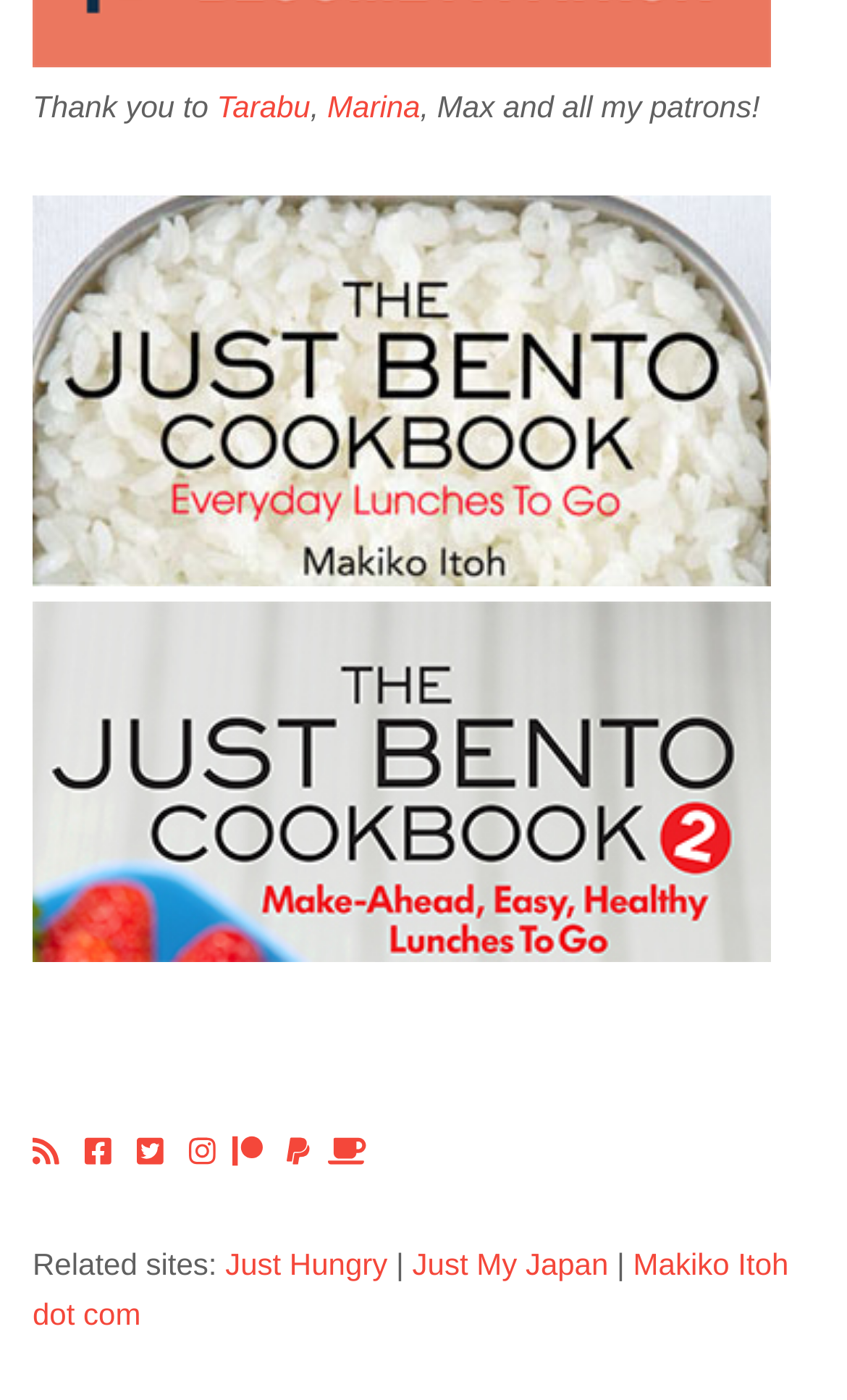From the webpage screenshot, predict the bounding box coordinates (top-left x, top-left y, bottom-right x, bottom-right y) for the UI element described here: Just Hungry

[0.266, 0.891, 0.457, 0.916]